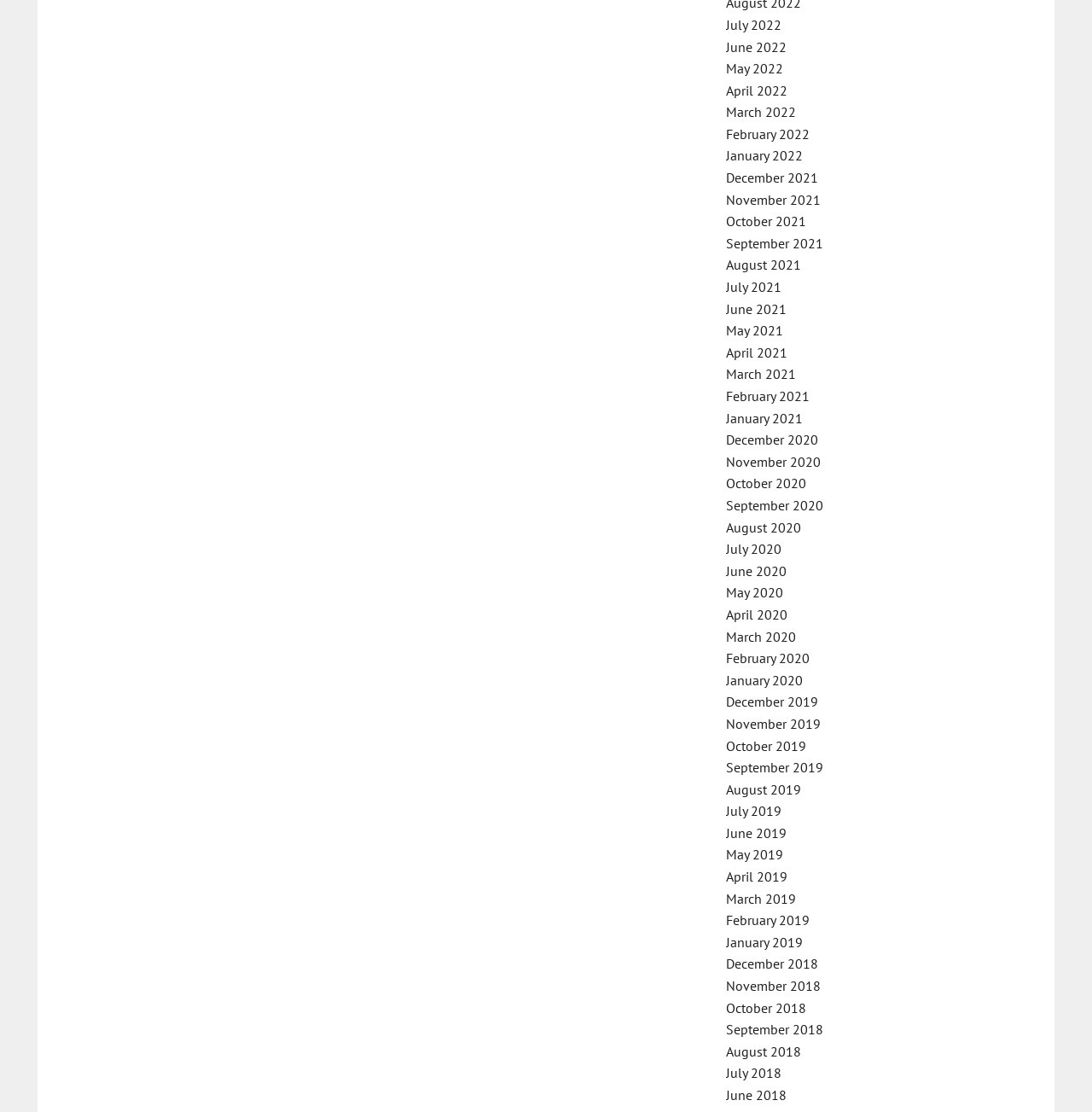Answer the question with a brief word or phrase:
What is the most recent month listed?

July 2022